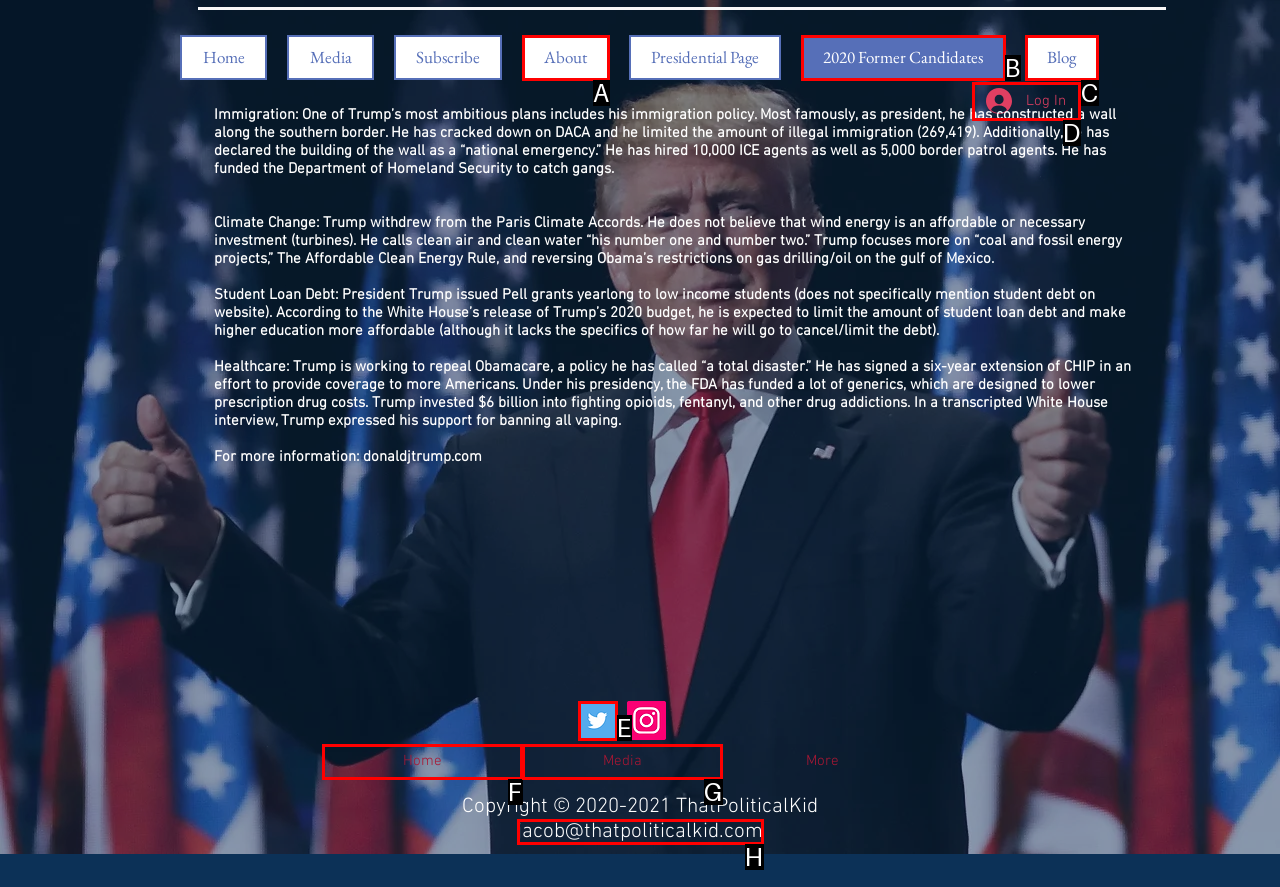Choose the option that best matches the description: 2020 Former Candidates
Indicate the letter of the matching option directly.

B